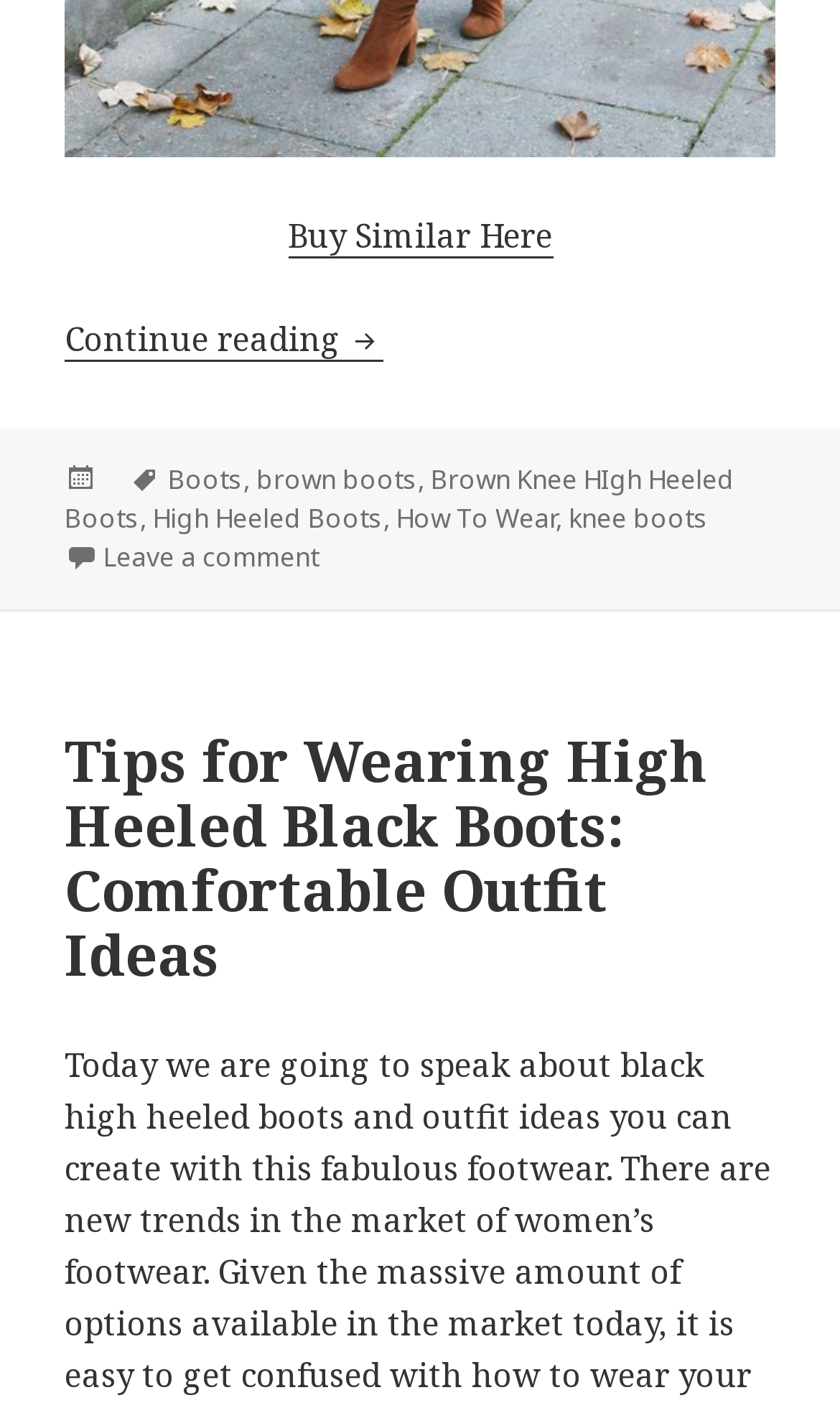Please find the bounding box coordinates for the clickable element needed to perform this instruction: "View posts tagged with 'Boots'".

[0.2, 0.326, 0.29, 0.353]